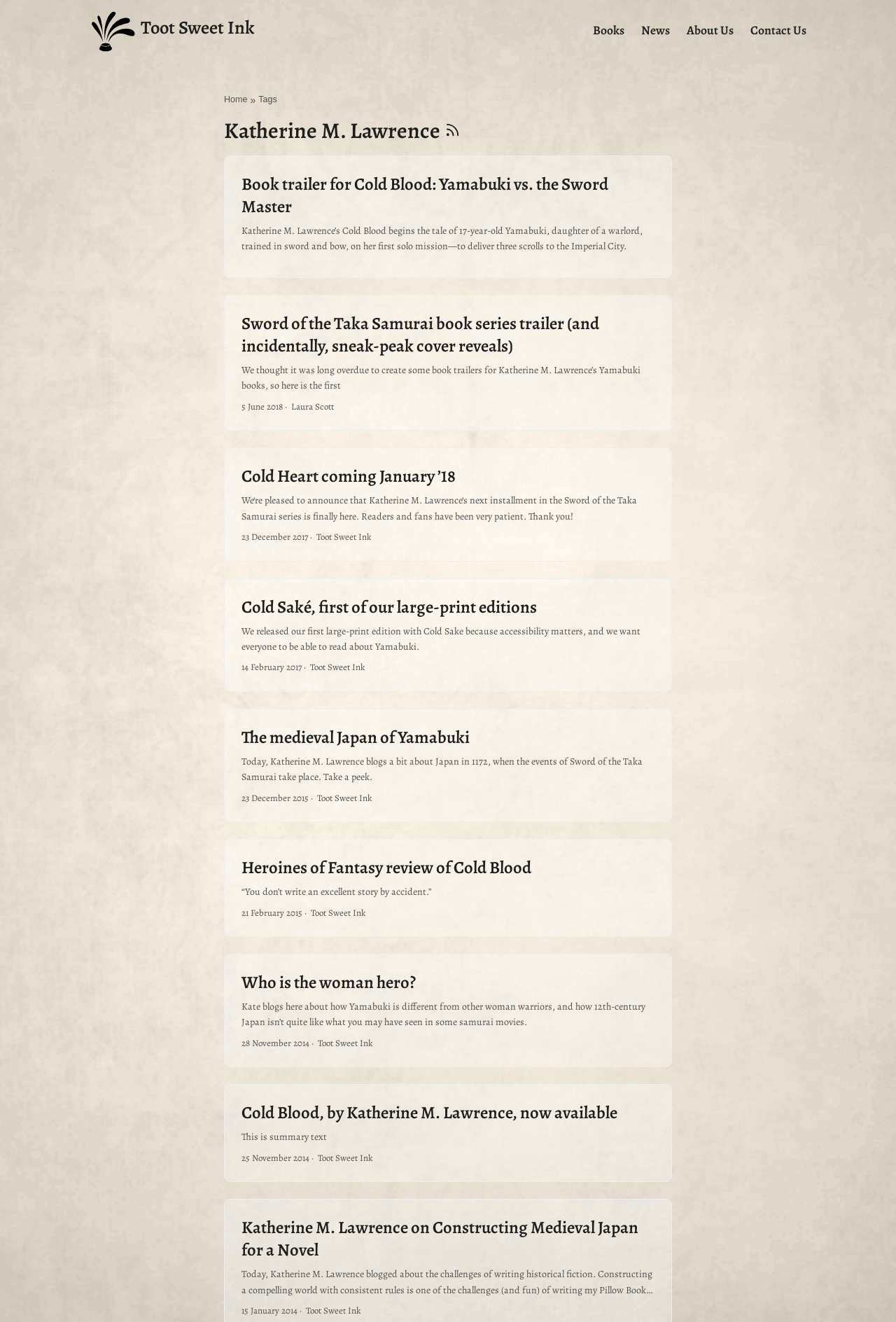From the screenshot, find the bounding box of the UI element matching this description: "Toot Sweet Ink". Supply the bounding box coordinates in the form [left, top, right, bottom], each a float between 0 and 1.

[0.1, 0.0, 0.284, 0.045]